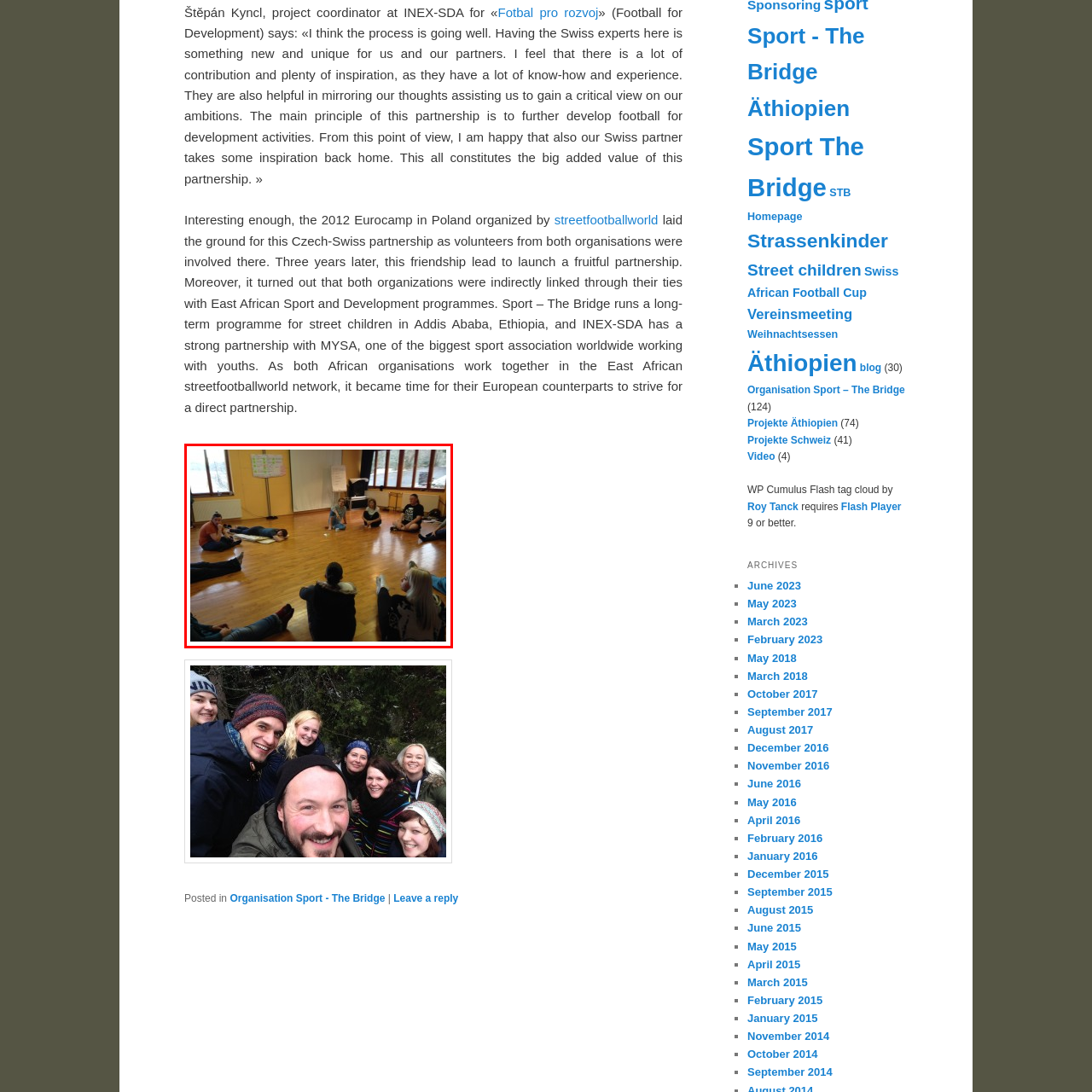What is the atmosphere in the indoor space?
Analyze the image highlighted by the red bounding box and give a detailed response to the question using the information from the image.

The wooden floor and large windows allowing natural light create a sense of comfort and openness, which is further reinforced by the relaxed postures of the participants, such as sitting cross-legged or lying on mats.